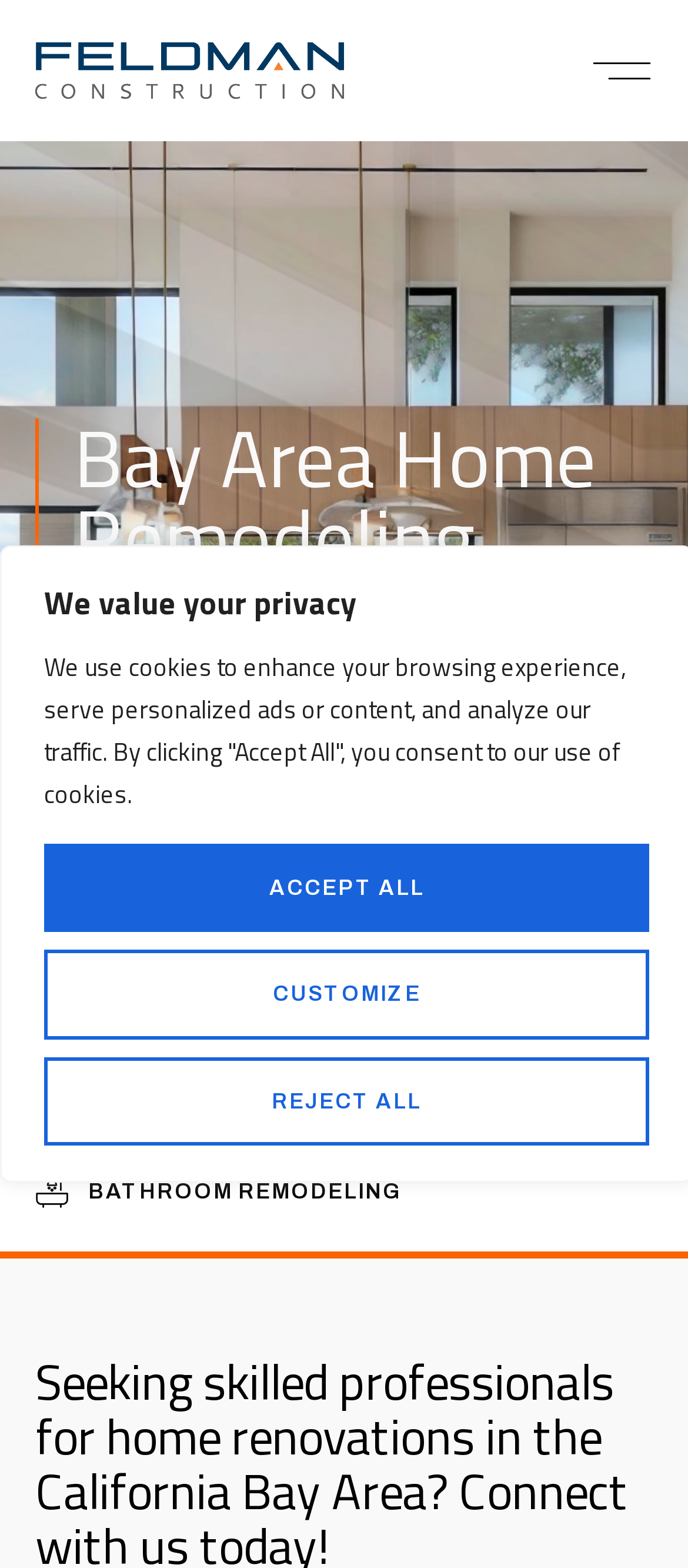Pinpoint the bounding box coordinates of the element you need to click to execute the following instruction: "Click the Customize button". The bounding box should be represented by four float numbers between 0 and 1, in the format [left, top, right, bottom].

[0.064, 0.606, 0.944, 0.663]